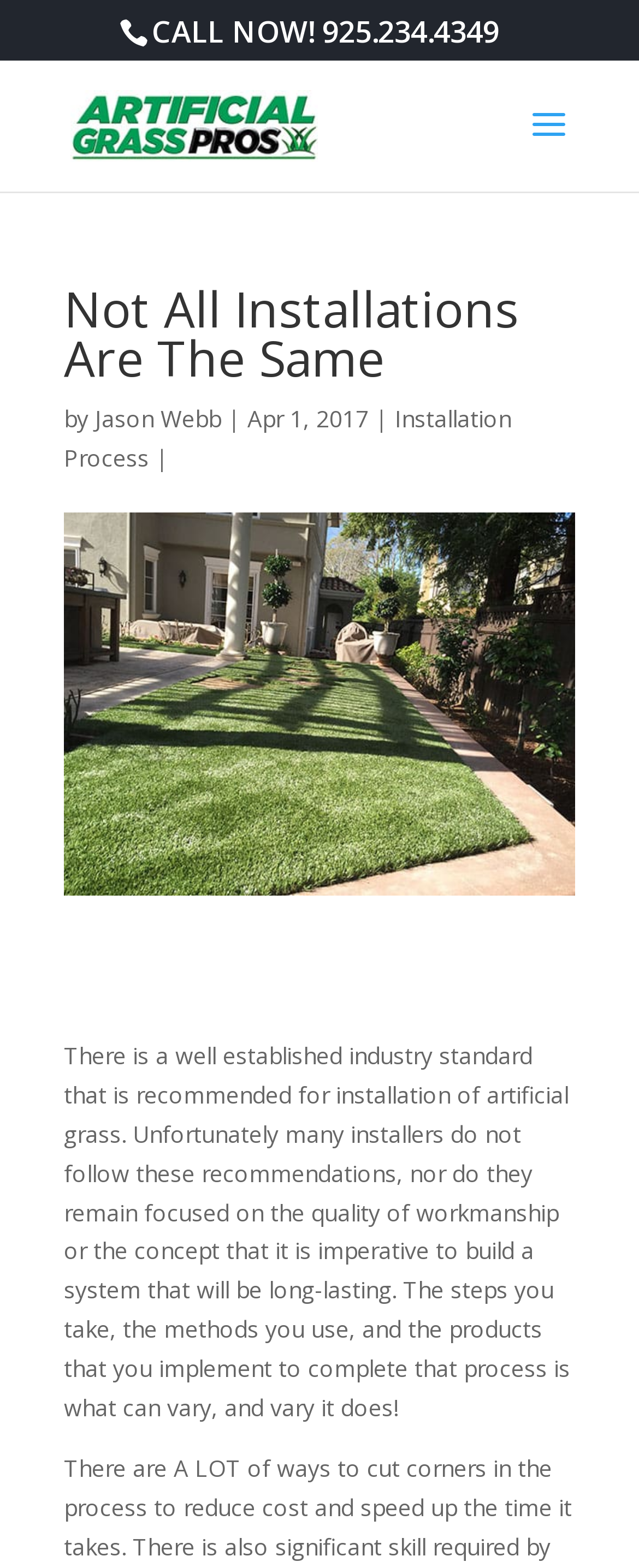Give the bounding box coordinates for the element described by: "Montana Genealogy".

None